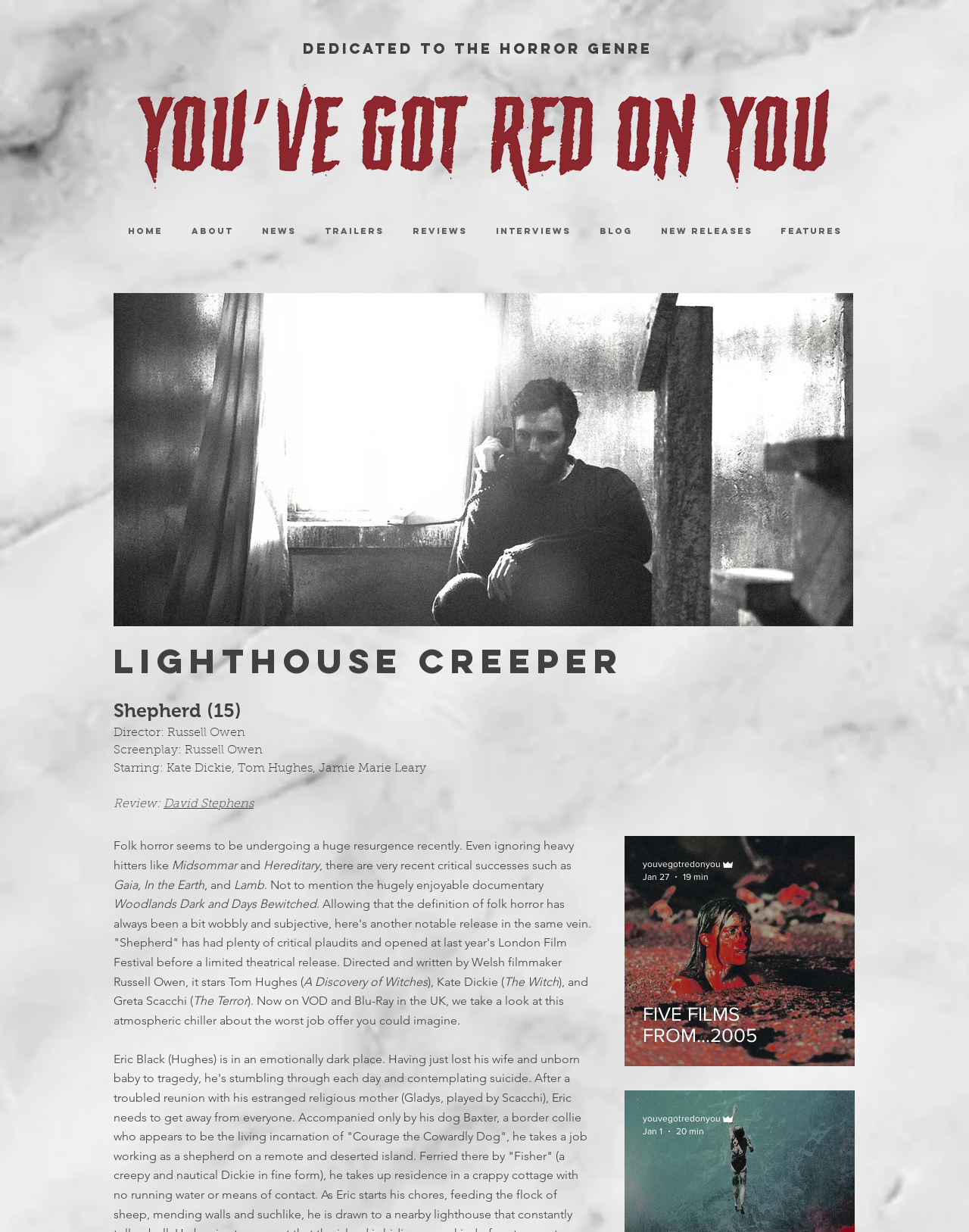What is the name of the website?
Could you please answer the question thoroughly and with as much detail as possible?

The answer can be found in the heading element with the text 'LIGHTHOUSE CREEPER', which is located at the top of the webpage, indicating that the name of the website is 'Lighthouse Creeper'.